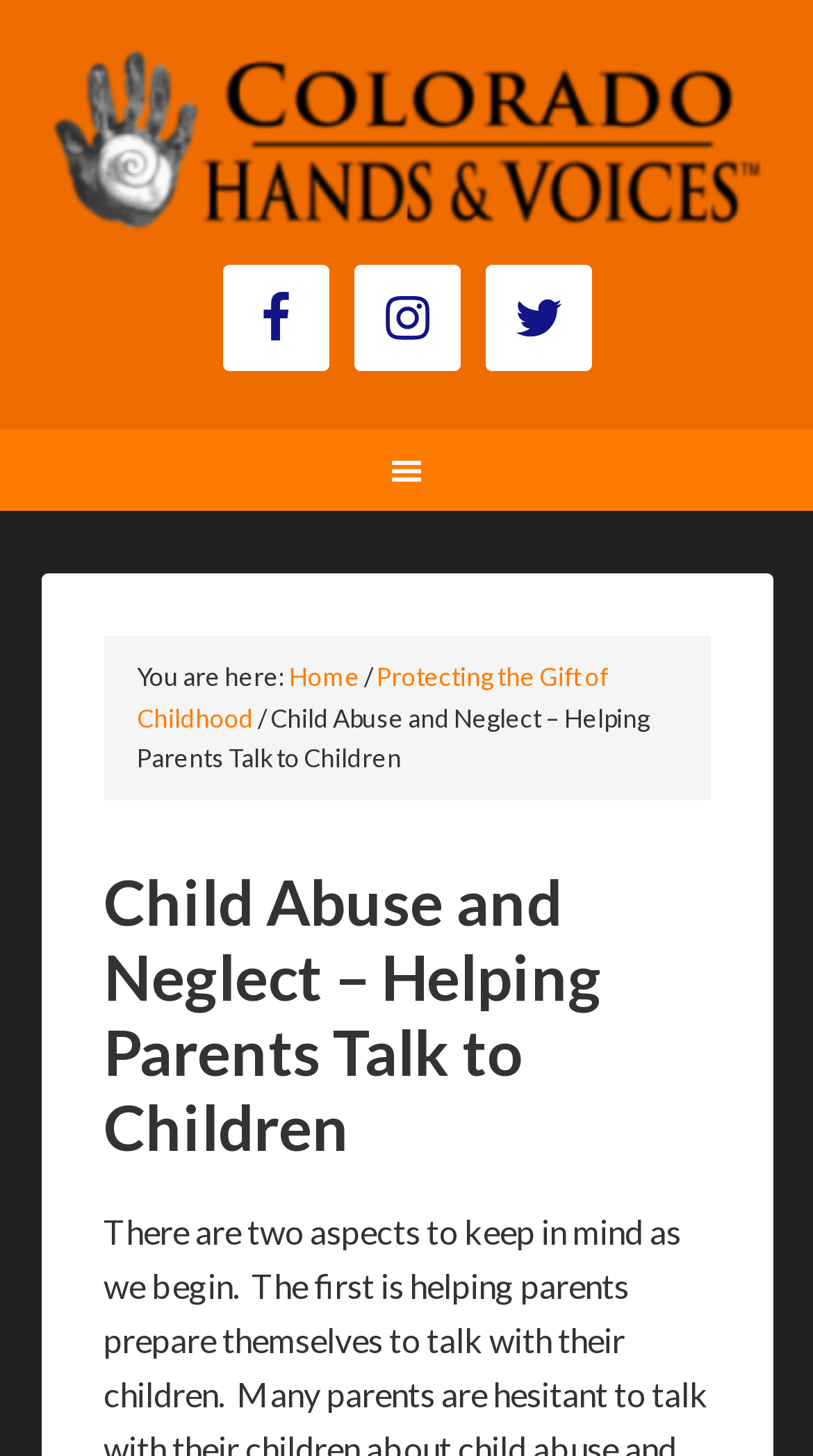Explain in detail what is displayed on the webpage.

The webpage is about "Child Abuse and Neglect – Helping Parents Talk to Children". At the top, there are four social media links: "COLORADO FAMILIES FOR HANDS & VOICES" on the left, followed by "Facebook", "Instagram", and "Twitter" icons, which are evenly spaced and aligned horizontally. Each social media icon has a corresponding link.

Below the social media links, there is a navigation menu labeled "Main" that spans the entire width of the page. Within this menu, there is a "You are here:" label, followed by a "Home" link, a breadcrumb separator, and a link to "Protecting the Gift of Childhood". Another breadcrumb separator is placed after this link, and finally, there is a link to the current page, "Child Abuse and Neglect – Helping Parents Talk to Children".

The main content of the page is headed by a large header that occupies most of the page width, with the same title as the page, "Child Abuse and Neglect – Helping Parents Talk to Children".